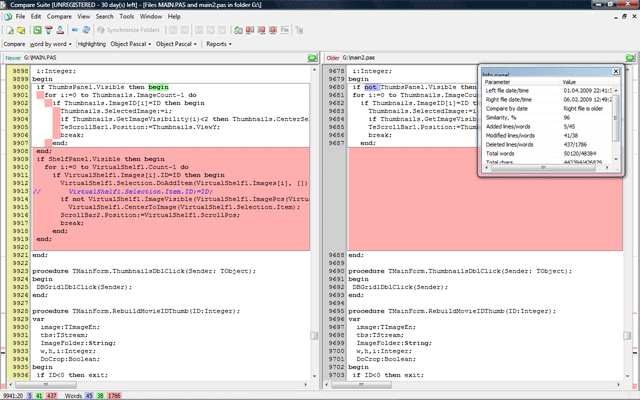What is the primary function of Compare Suite?
Please use the visual content to give a single word or phrase answer.

Code comparison